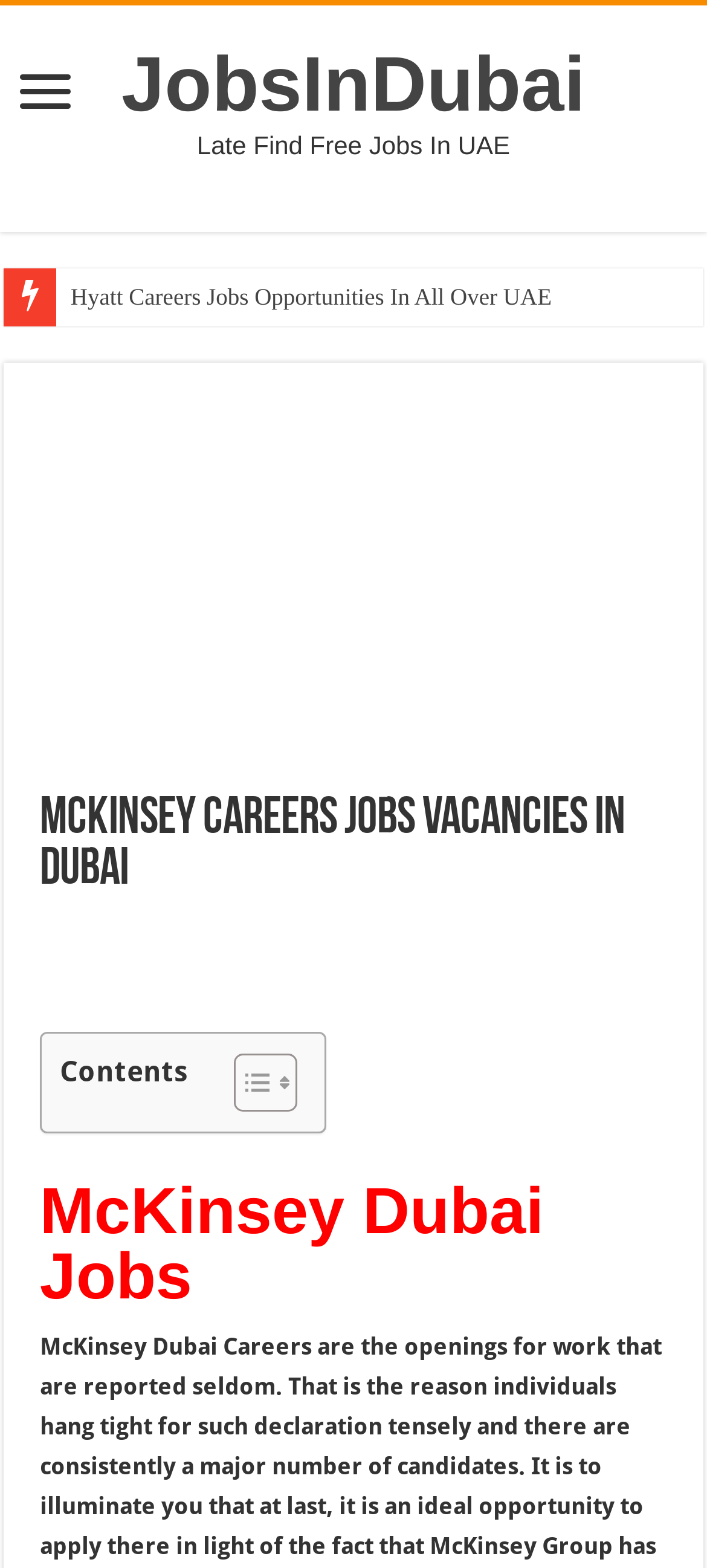How many links are there above the image 'mckinsey careers Dubai Jobs'?
Provide a thorough and detailed answer to the question.

I counted the links above the image 'mckinsey careers Dubai Jobs' and found 5 links, namely 'Hyatt Careers Jobs Opportunities In All Over UAE', 'Al GARHOUD Private Hospital Careers Jobs Vacancies', 'Al Tamimi Careers Jobs Opportunities In Dubai', 'PAE Careers Jobs Vacancies In Dubai & All Over World', and 'QAM Healthcare Careers Dubai Latest Jobs Vacancies'.